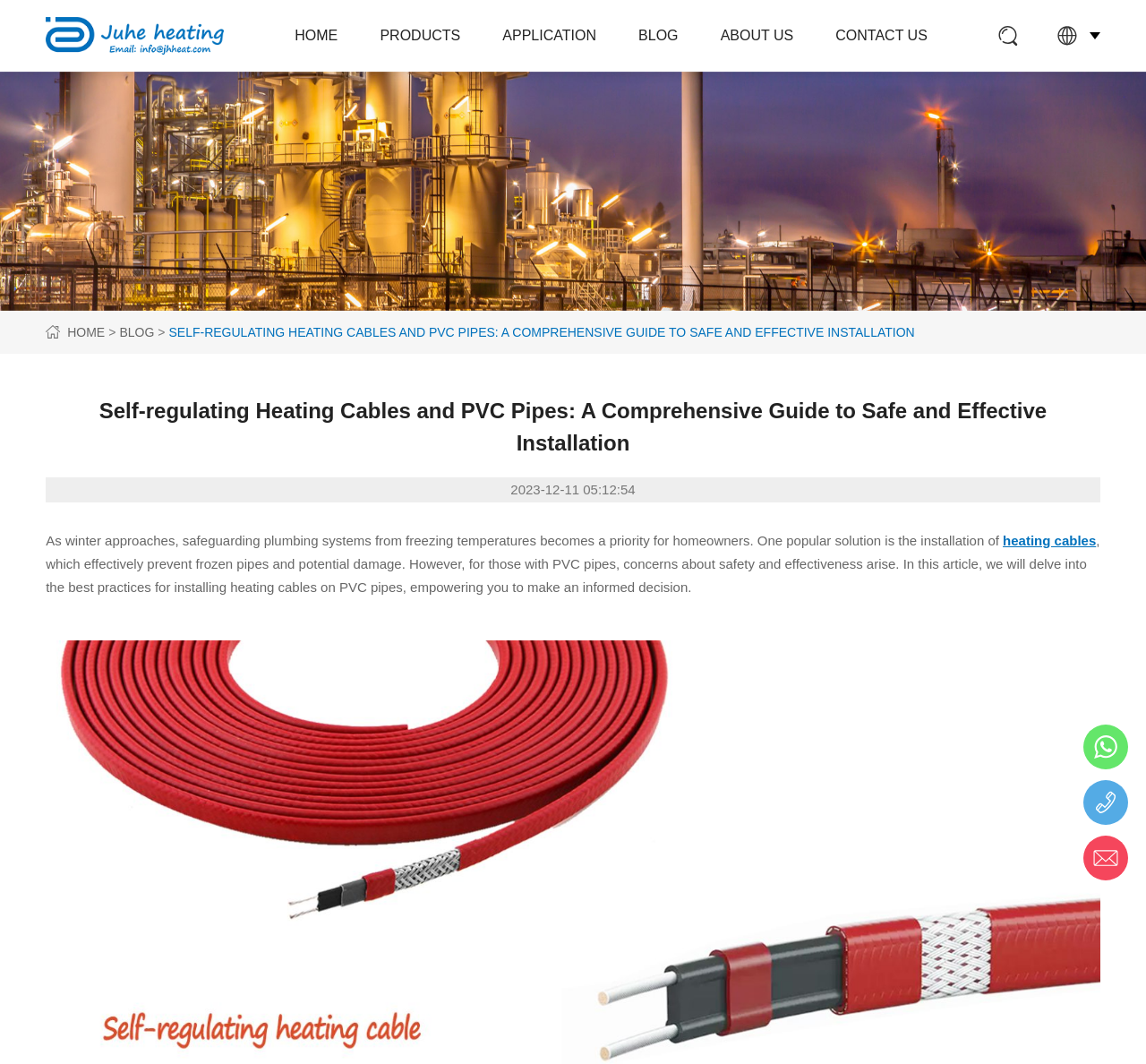Locate and extract the text of the main heading on the webpage.

Self-regulating Heating Cables and PVC Pipes: A Comprehensive Guide to Safe and Effective Installation